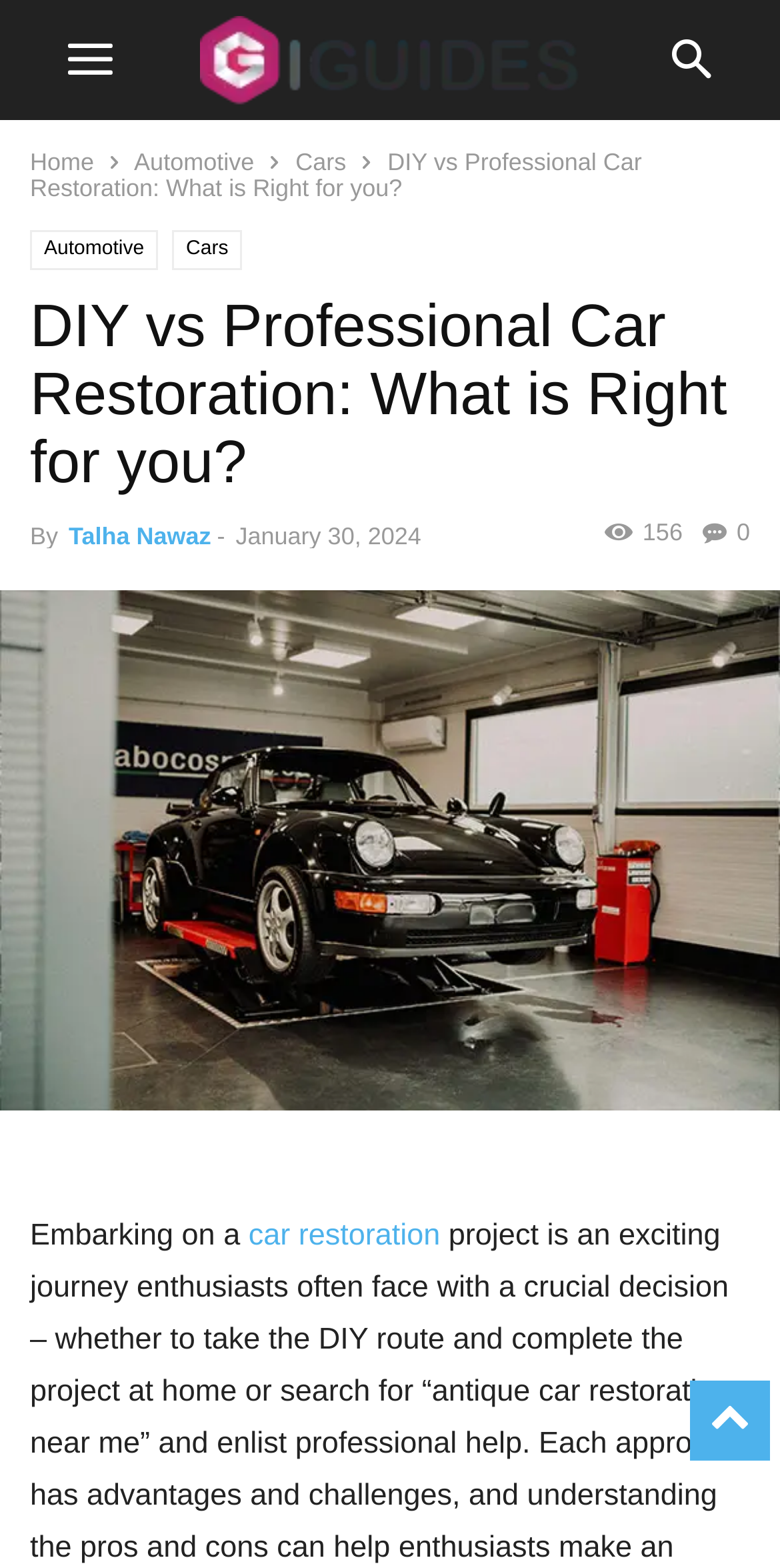Given the description 0, predict the bounding box coordinates of the UI element. Ensure the coordinates are in the format (top-left x, top-left y, bottom-right x, bottom-right y) and all values are between 0 and 1.

[0.901, 0.33, 0.962, 0.348]